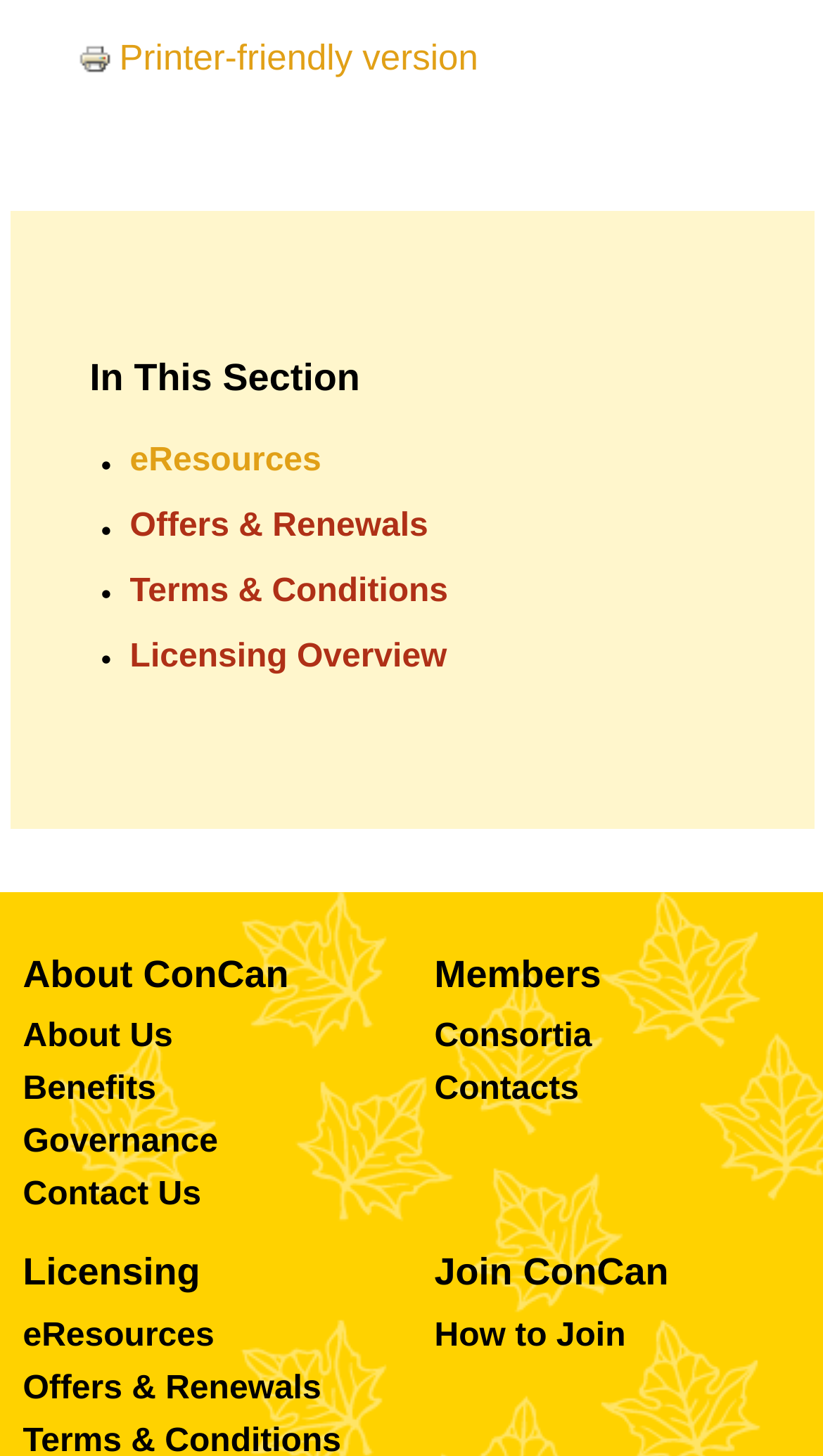What is the first link under 'In This Section'?
Use the image to answer the question with a single word or phrase.

eResources